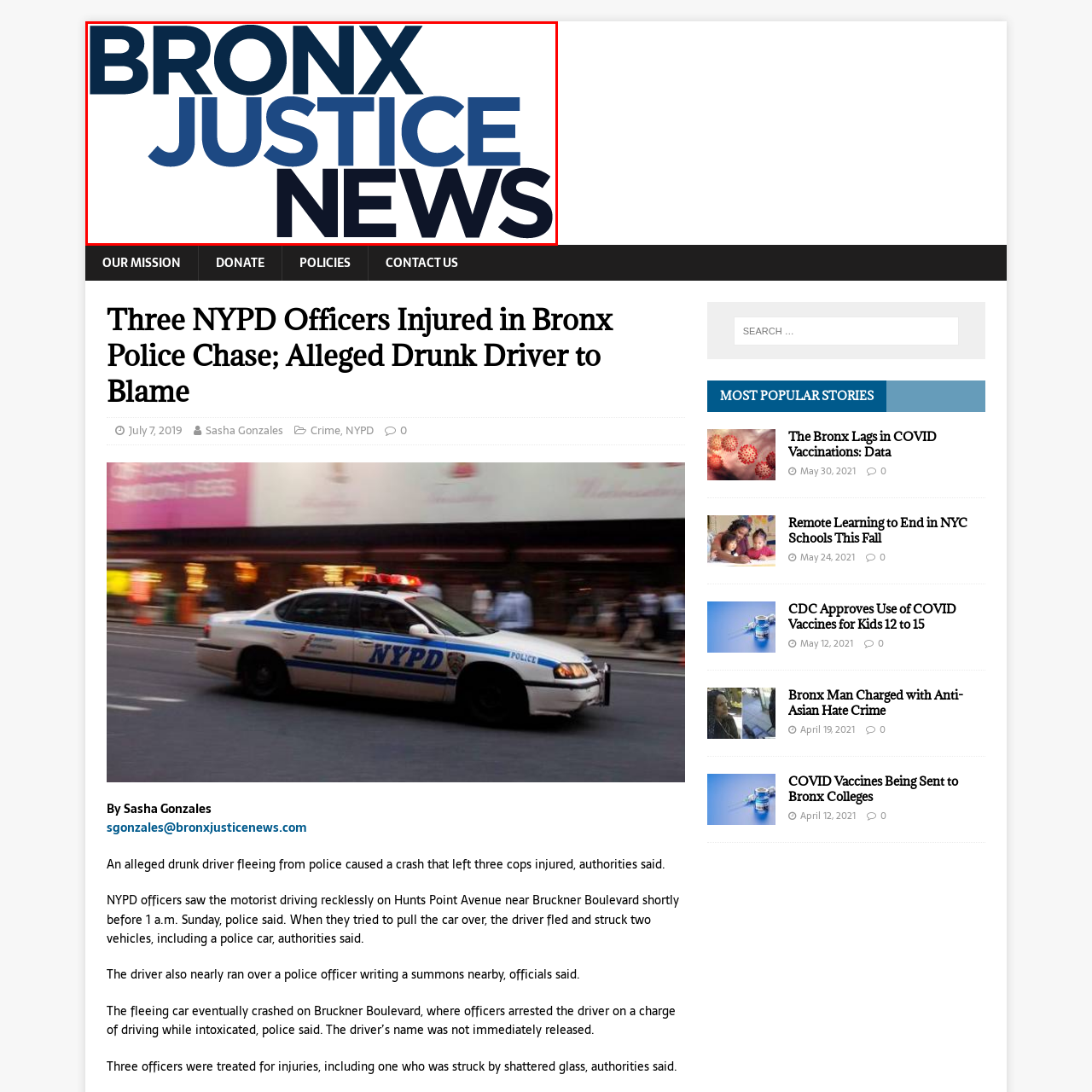What type of news does Bronx Justice News focus on?
Direct your attention to the area of the image outlined in red and provide a detailed response based on the visual information available.

The image prominently features the logo of 'Bronx Justice News,' an online platform dedicated to reporting on legal and justice-related issues within the Bronx community. This indicates that Bronx Justice News focuses on legal and justice-related news.